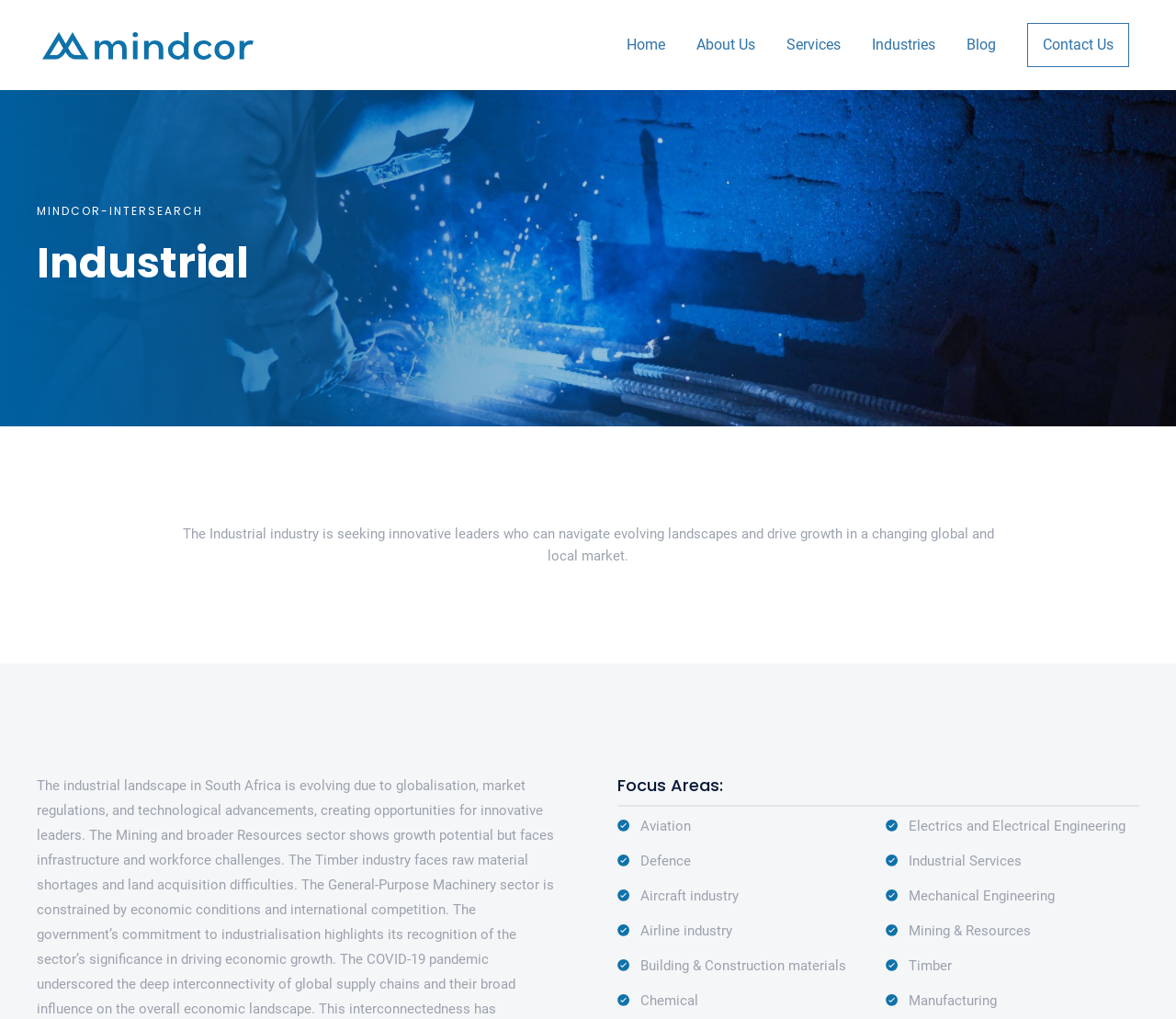What is the name of the company? Examine the screenshot and reply using just one word or a brief phrase.

Mindcor